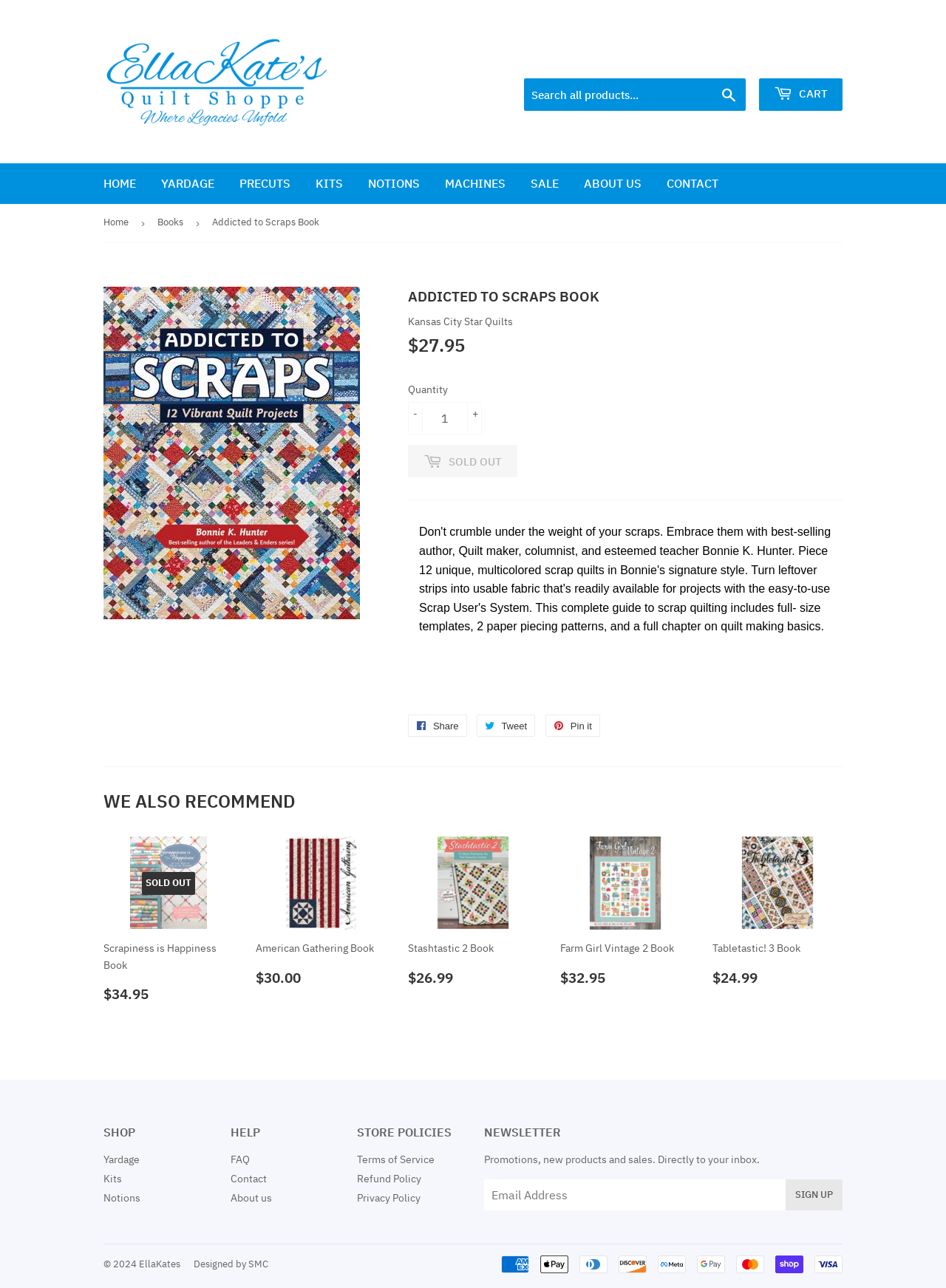What are the social media platforms where the book can be shared?
Give a one-word or short phrase answer based on the image.

Facebook, Twitter, Pinterest